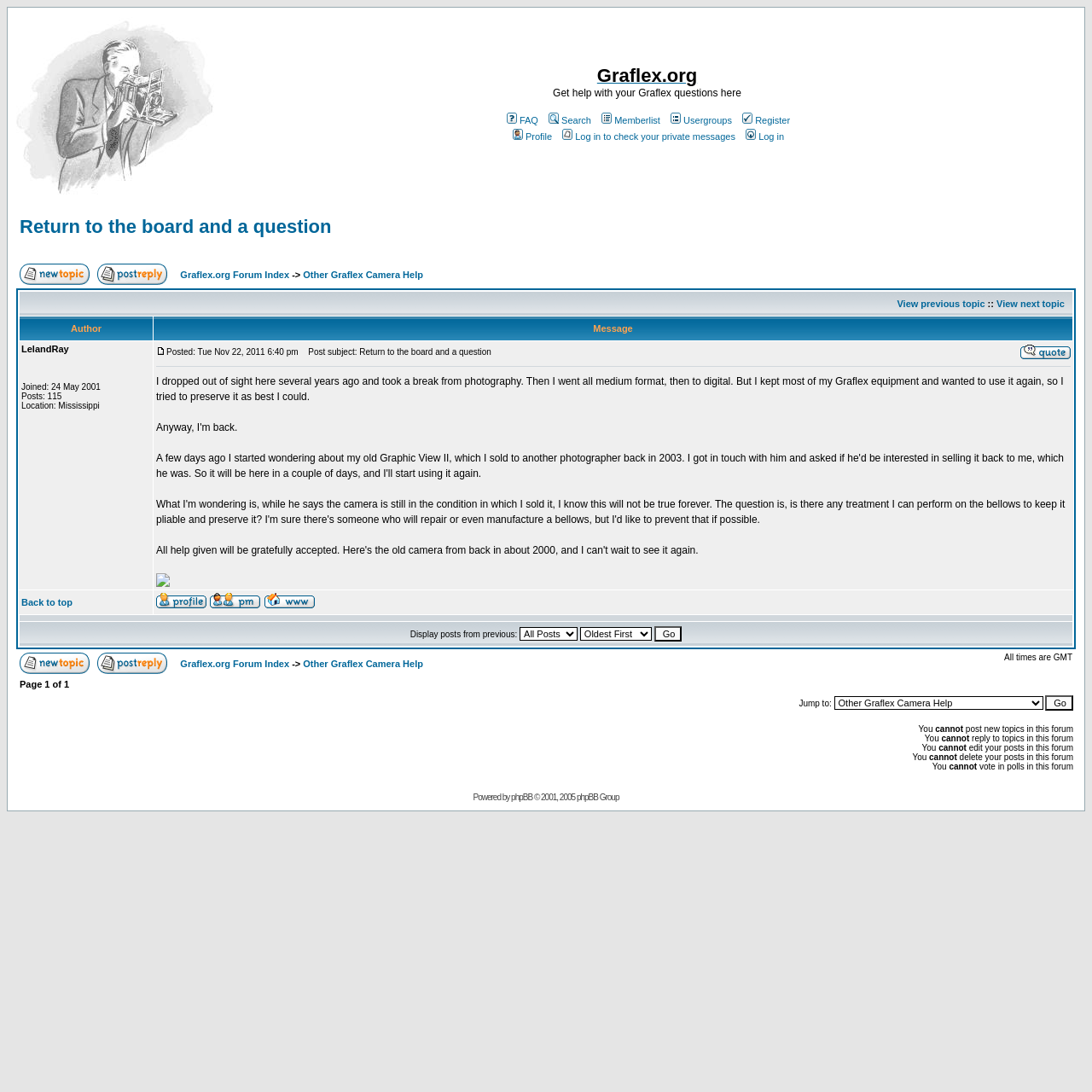Using the information from the screenshot, answer the following question thoroughly:
How many posts does LelandRay have?

I found the answer by looking at the post made by LelandRay, where it says 'Posts: 115' under the author's name.